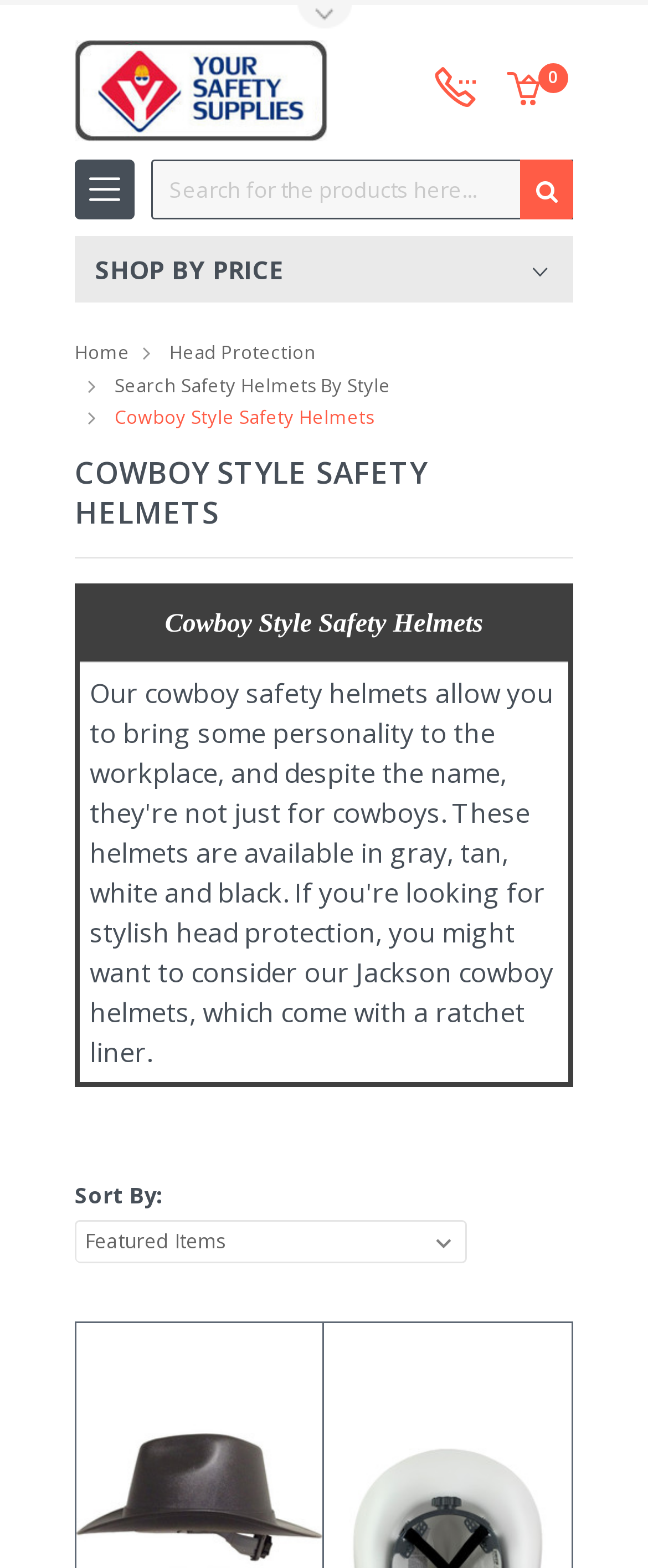Using the description: "Toggle Top Menu", determine the UI element's bounding box coordinates. Ensure the coordinates are in the format of four float numbers between 0 and 1, i.e., [left, top, right, bottom].

[0.456, 0.003, 0.544, 0.019]